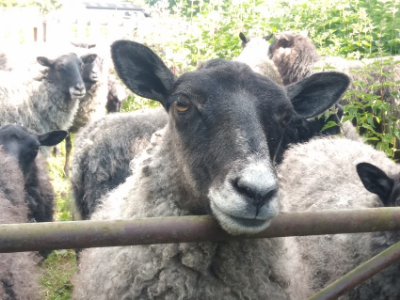Offer a detailed account of the various components present in the image.

The image features a close-up of a Gotland sheep, showcasing its thick, curly fleece and distinctive dark face. The sheep appears to be curiously peering over a wooden fence, which separates it from the viewer. Behind it, several other sheep are visible, adding to the pastoral scene. This depiction highlights the character and charm of Gotland sheep, known for their unique wool quality. This image captures the essence of Felsted Fleece, a professional fleece processing service operated by Neil and Cara Bookless, who emphasize their experience with this breed and the importance of processing fleece for small flock owners.